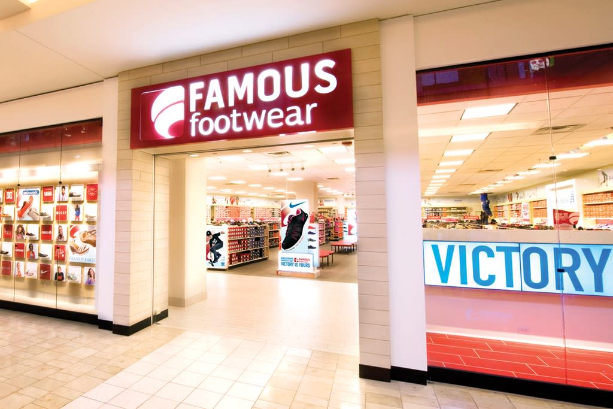From the details in the image, provide a thorough response to the question: What is displayed in the window?

The question asks about the content of the window display, and according to the caption, the vibrant window display showcases the word 'VICTORY', which creates a welcoming atmosphere.